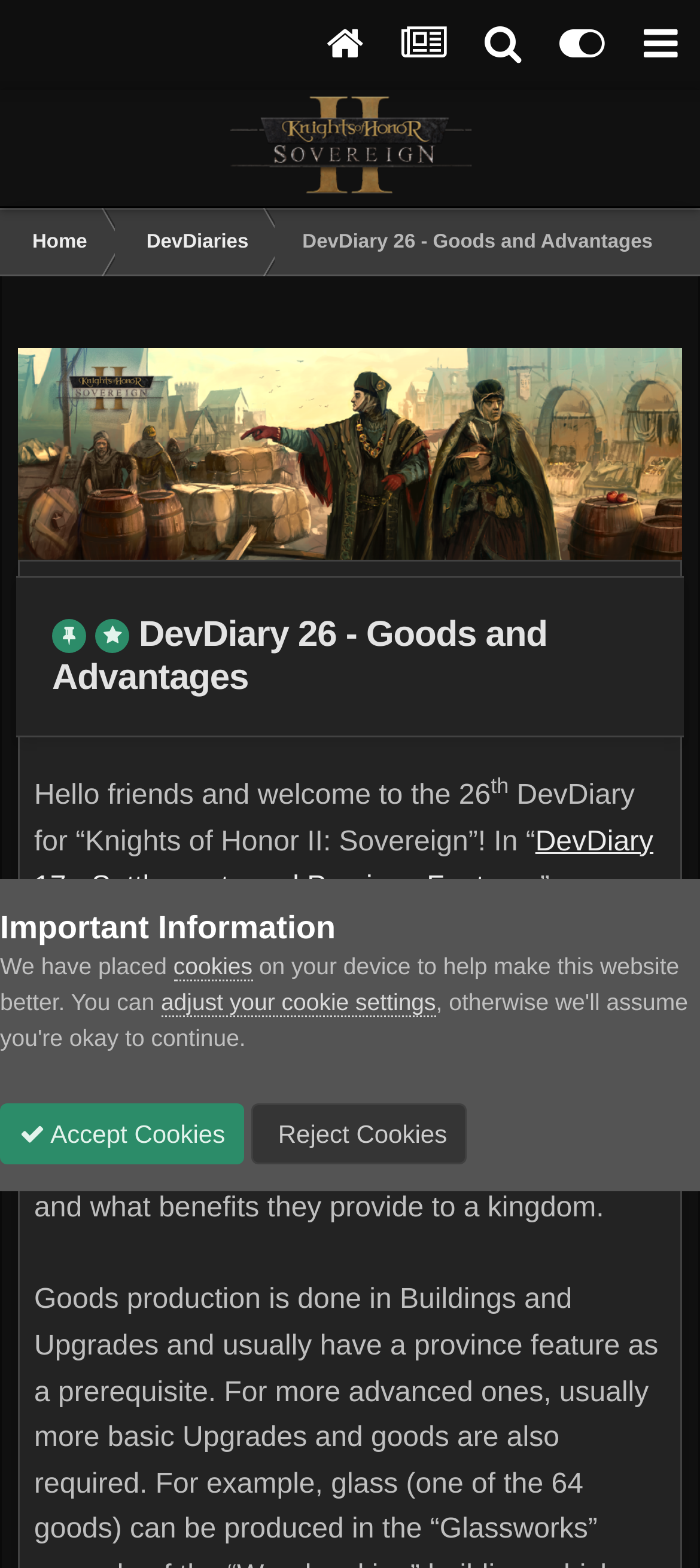Identify the bounding box coordinates for the UI element described by the following text: "Sign In". Provide the coordinates as four float numbers between 0 and 1, in the format [left, top, right, bottom].

[0.516, 0.691, 0.769, 0.76]